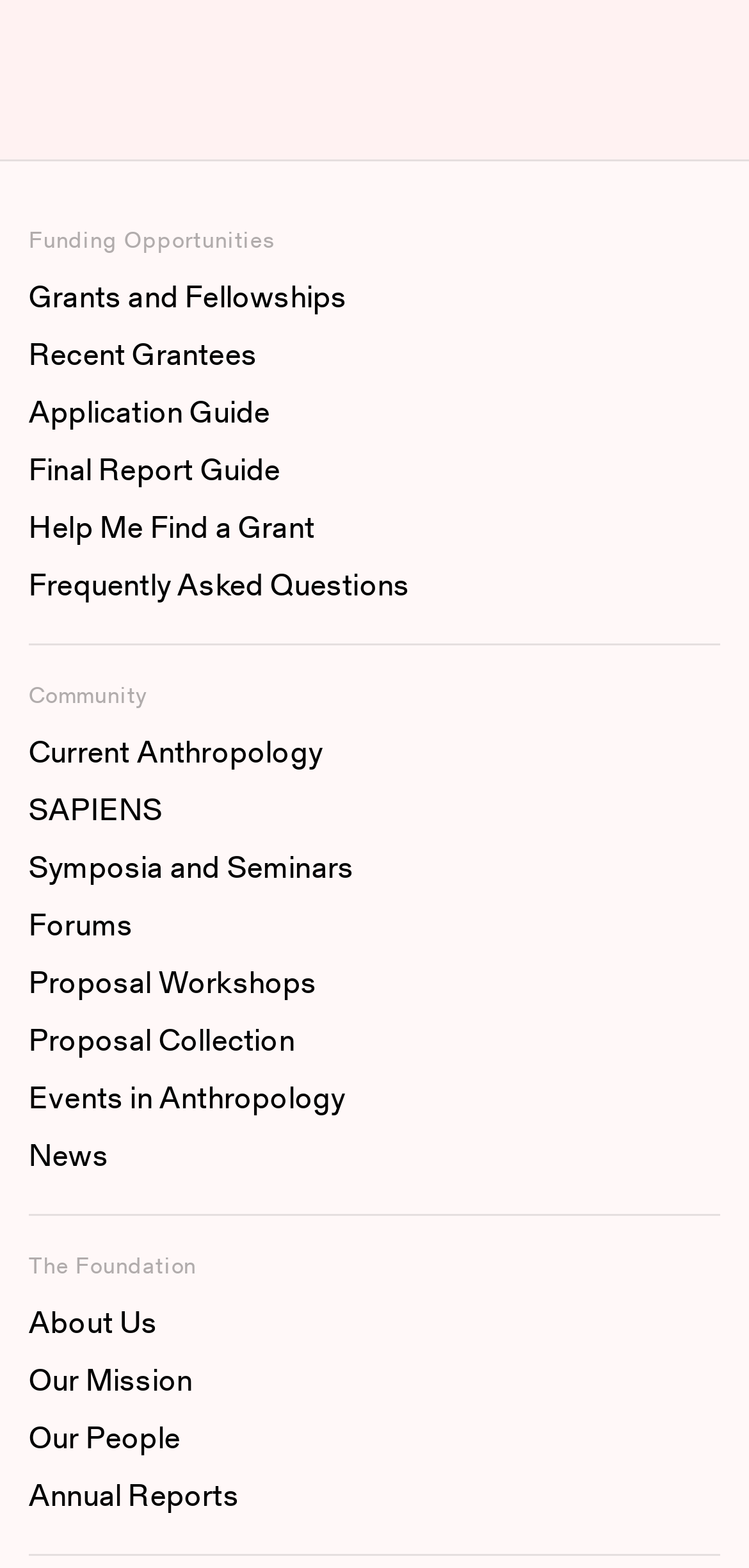Could you indicate the bounding box coordinates of the region to click in order to complete this instruction: "Learn about grants and fellowships".

[0.038, 0.171, 0.962, 0.208]